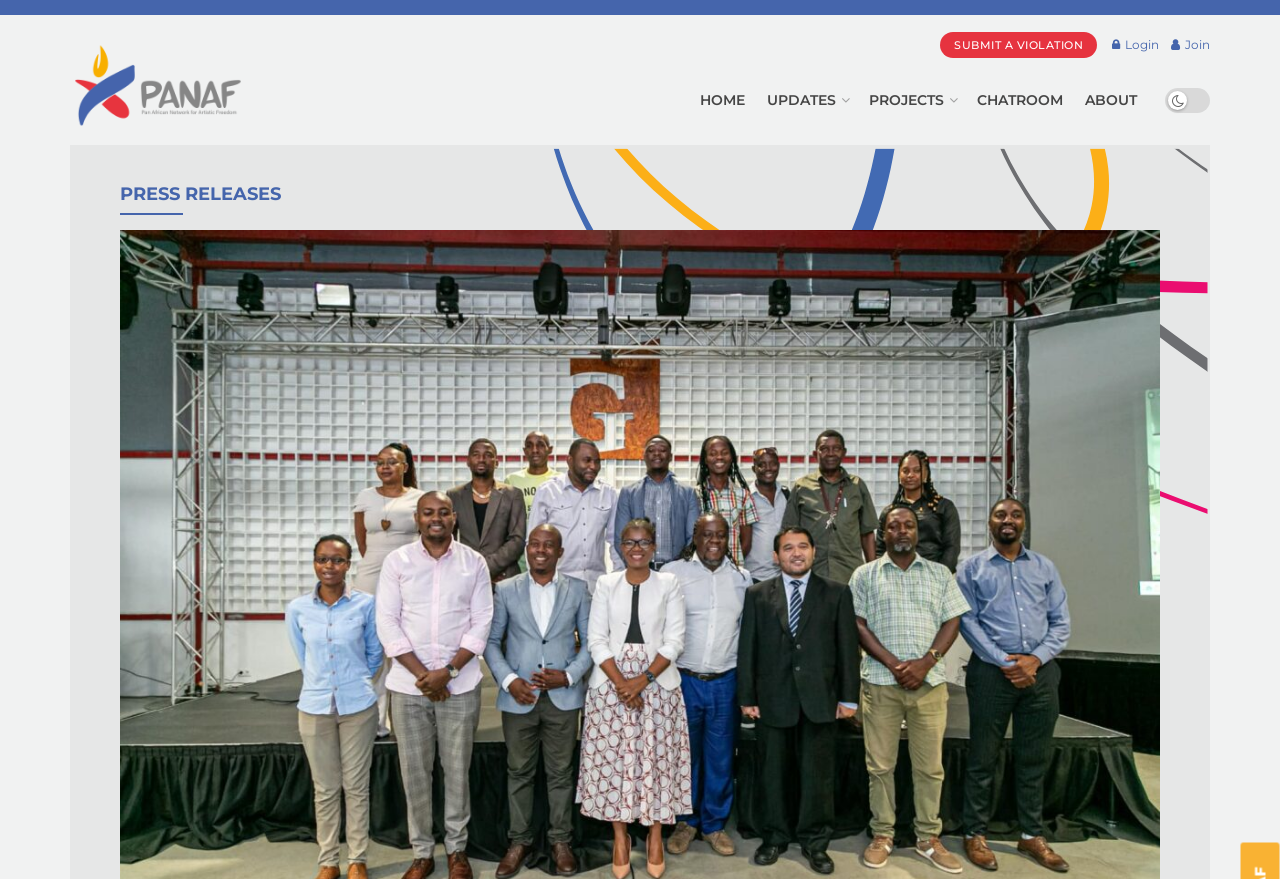Locate the bounding box coordinates of the clickable region necessary to complete the following instruction: "Read more about JPEG repair after bad sector damage". Provide the coordinates in the format of four float numbers between 0 and 1, i.e., [left, top, right, bottom].

None